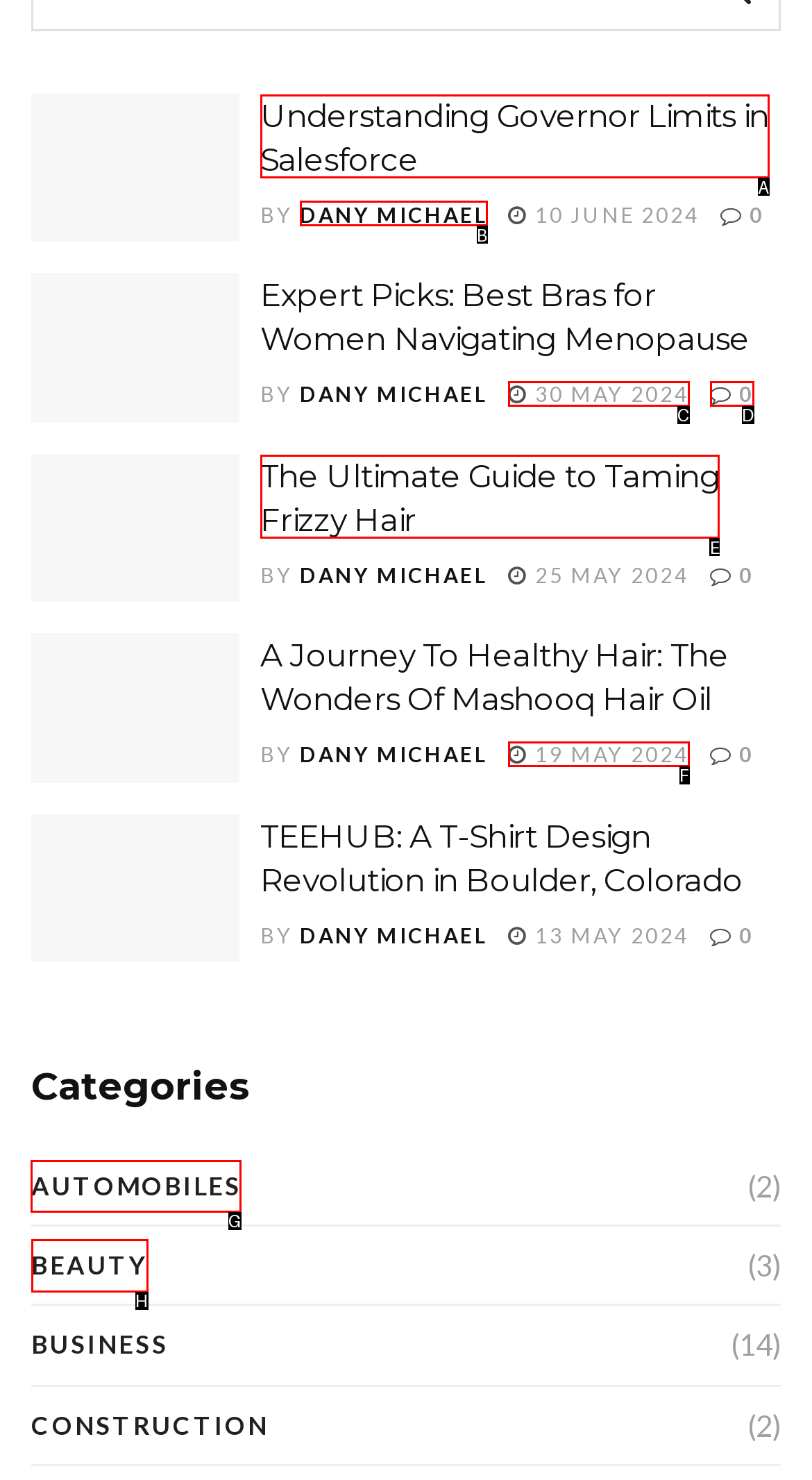Identify the HTML element to click to fulfill this task: Explore the category of AUTOMOBILES
Answer with the letter from the given choices.

G